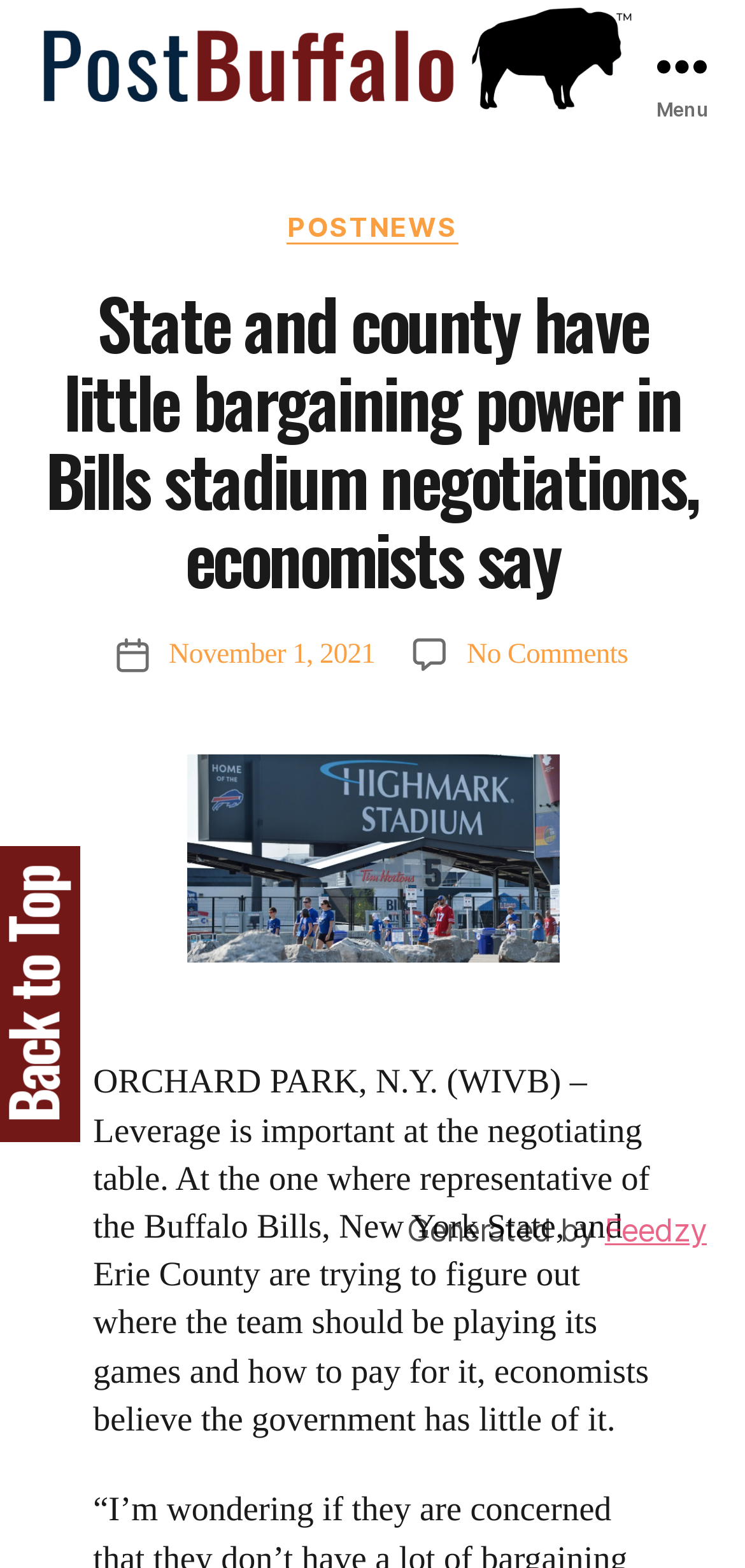What is the name of the feed generator?
Provide a detailed answer to the question using information from the image.

The name of the feed generator can be found at the bottom of the webpage, where it says 'Generated by Feedzy' in a link format.